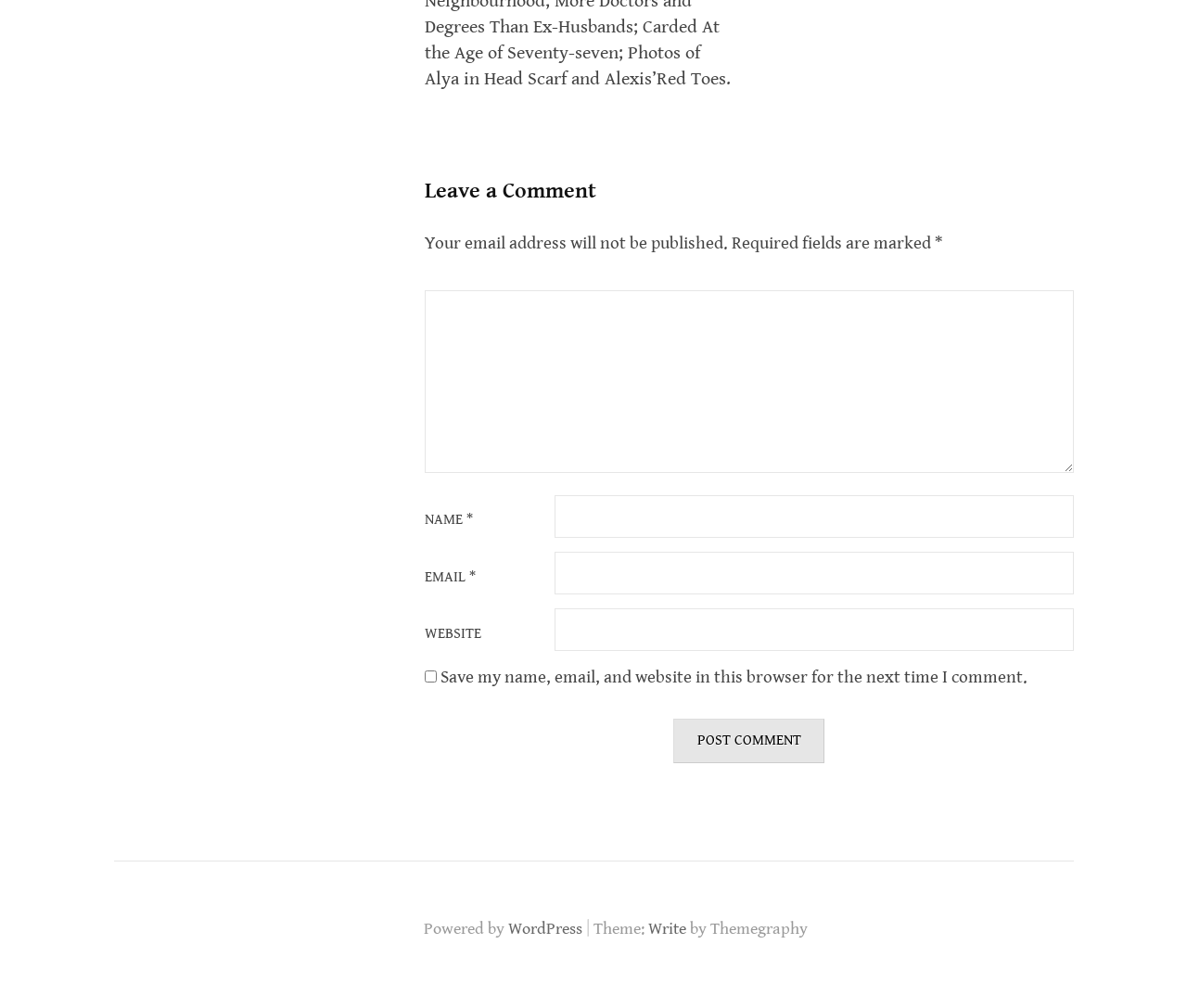What is the purpose of the checkbox?
Please provide a comprehensive answer based on the visual information in the image.

The checkbox is labeled 'Save my name, email, and website in this browser for the next time I comment.' This suggests that its purpose is to save the user's comment information for future use.